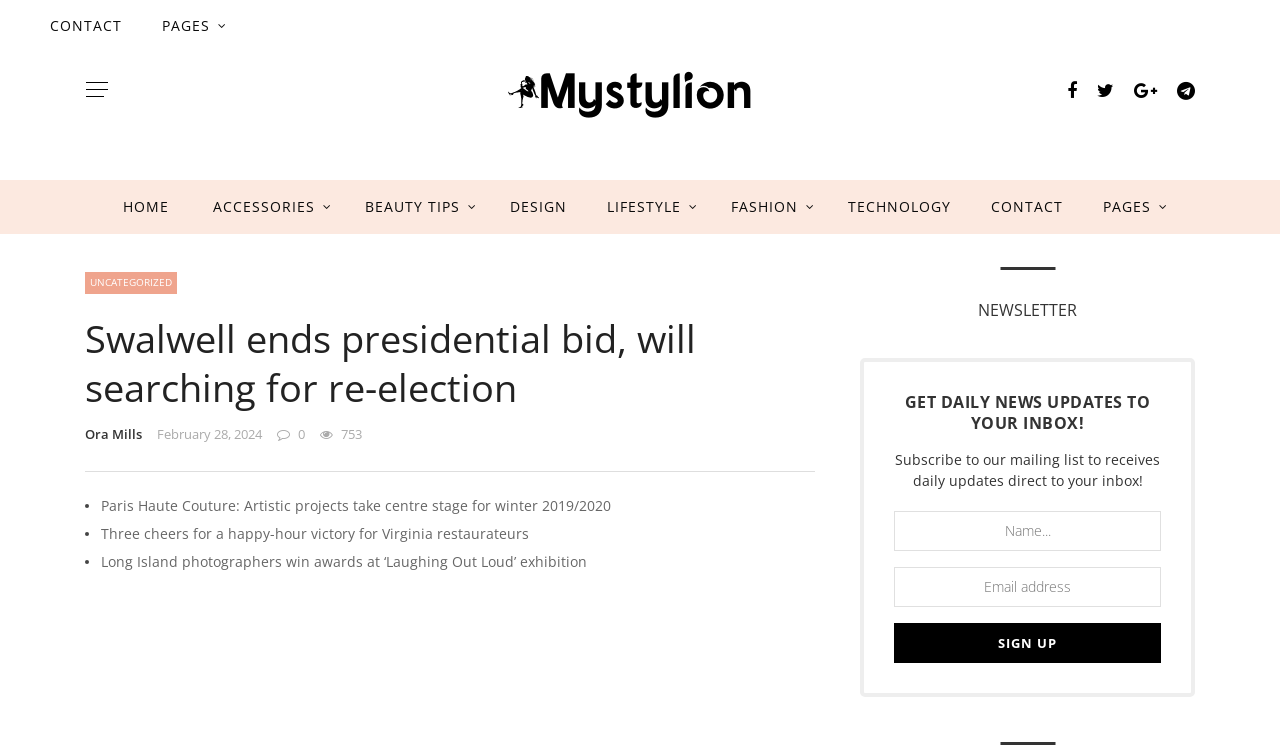What is the category of the article 'Three cheers for a happy-hour victory for Virginia restaurateurs'?
Craft a detailed and extensive response to the question.

I found the link element with the text 'UNCATEGORIZED' which is located above the heading 'Three cheers for a happy-hour victory for Virginia restaurateurs', suggesting that this article belongs to the UNCATEGORIZED category.